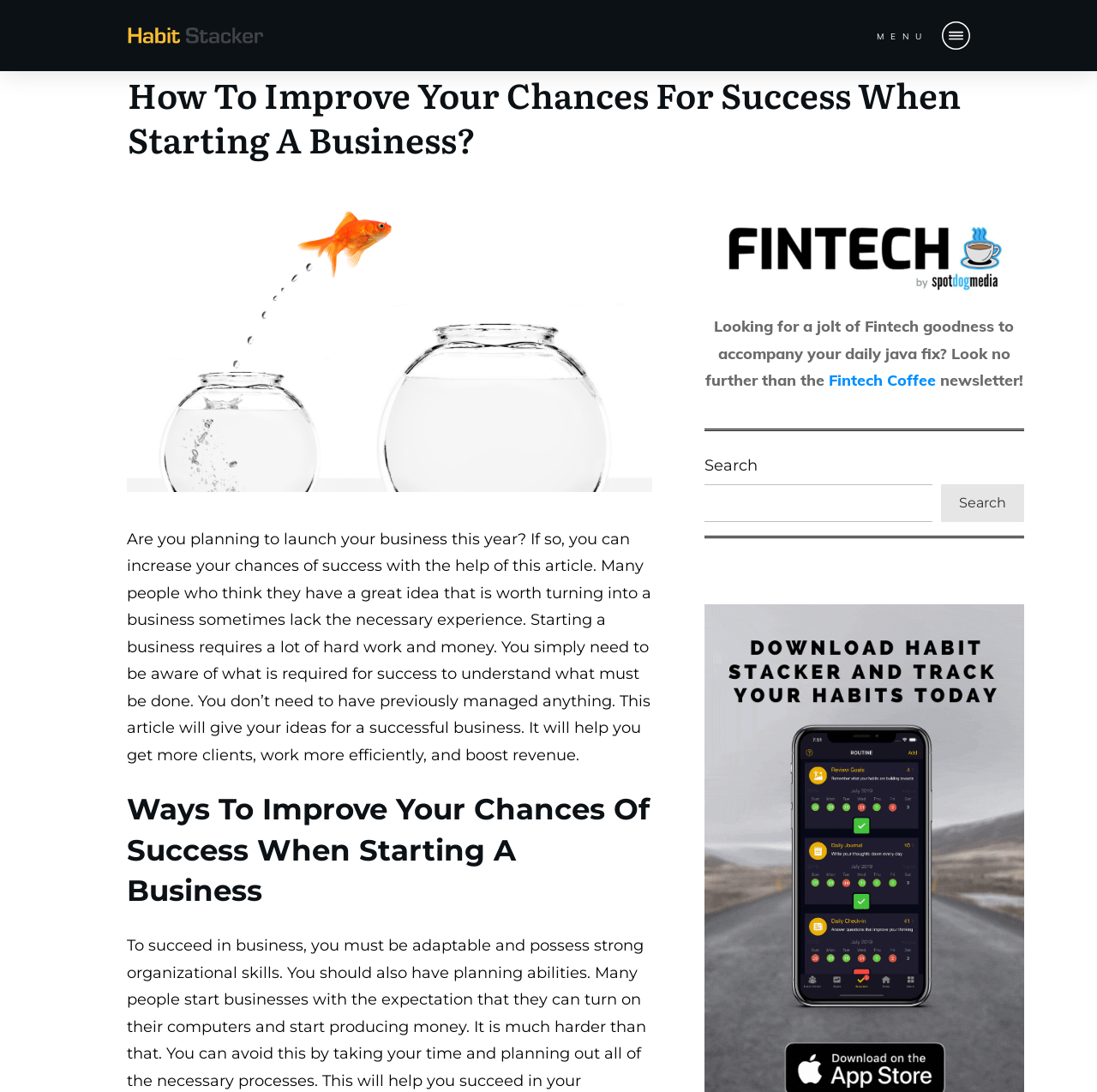Please provide the bounding box coordinates for the element that needs to be clicked to perform the instruction: "Read the article about improving chances of success when starting a business". The coordinates must consist of four float numbers between 0 and 1, formatted as [left, top, right, bottom].

[0.116, 0.485, 0.594, 0.7]